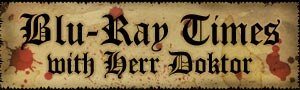Create a detailed narrative of what is happening in the image.

The image features a striking header for "Blu-Ray Times" with an intriguing subtitle, "with Herr Doktor." The design incorporates a vintage, parchment-like background adorned with splatters of red, giving it a distinct horror-themed aesthetic. The text is rendered in an ornate, Gothic-inspired font, emphasizing its focus on horror movies and related content. This header likely introduces a section of the website dedicated to reviews or discussions surrounding Blu-ray releases, appealing to enthusiasts of the horror genre.